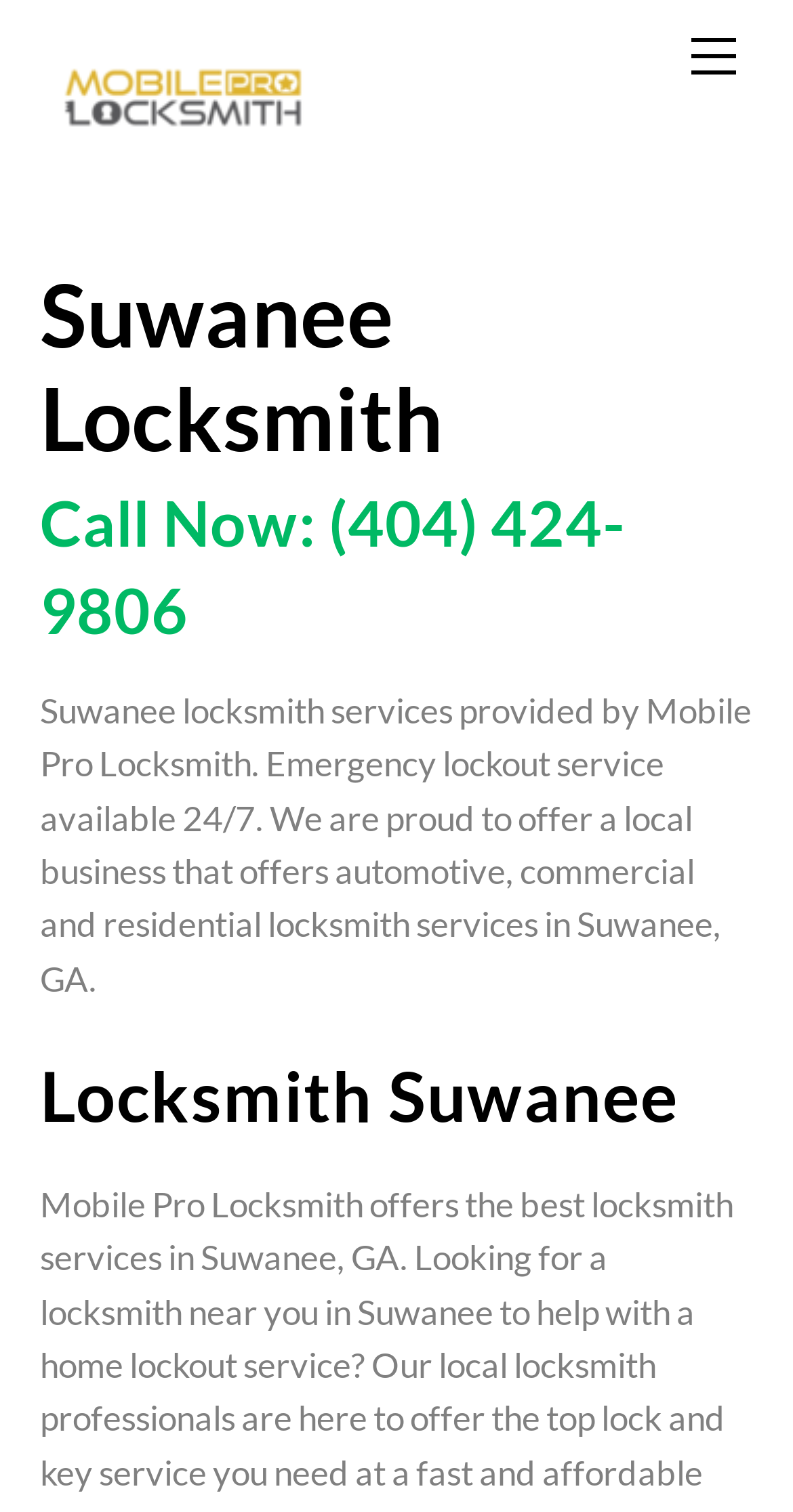Provide the bounding box coordinates, formatted as (top-left x, top-left y, bottom-right x, bottom-right y), with all values being floating point numbers between 0 and 1. Identify the bounding box of the UI element that matches the description: Mike

None